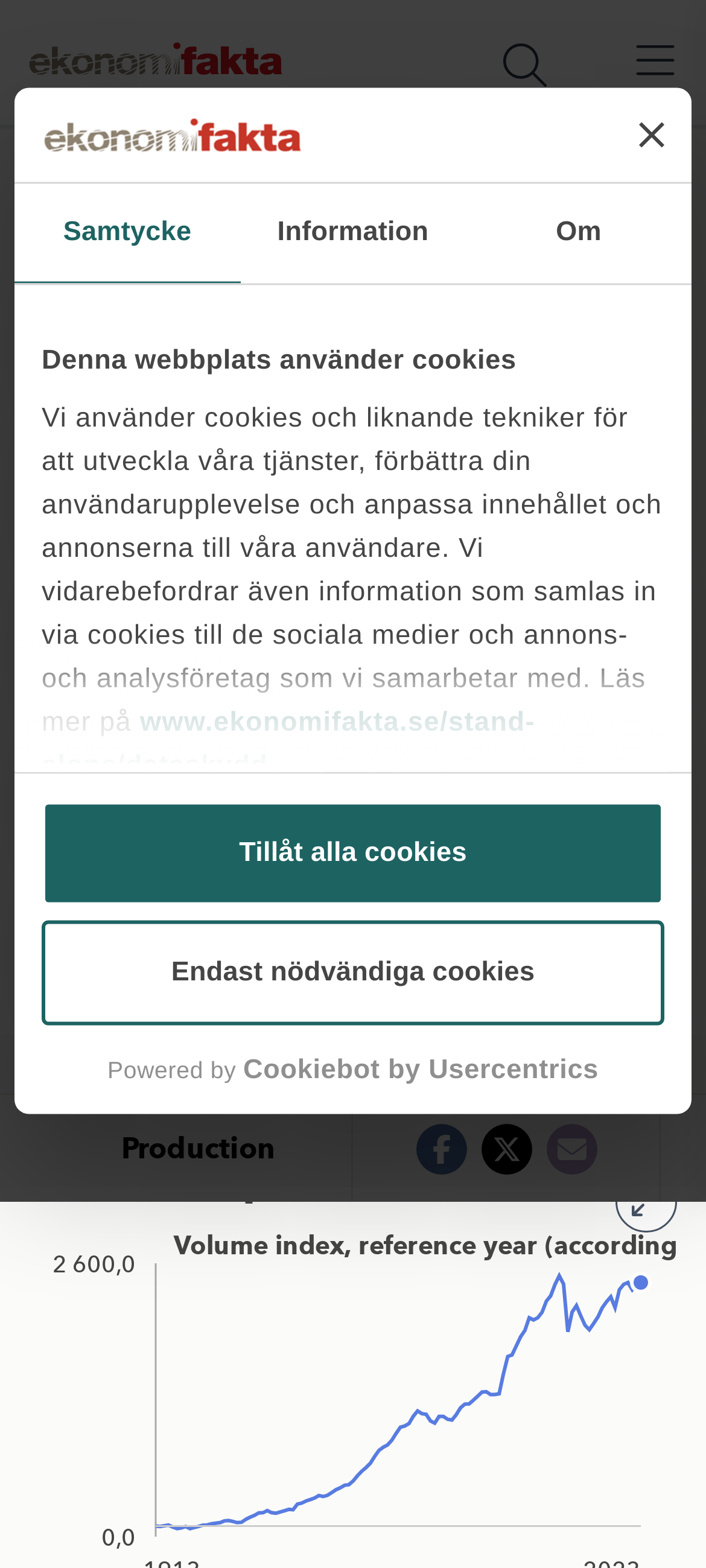What is the purpose of the button 'Öppna sökfält'?
Please give a detailed and thorough answer to the question, covering all relevant points.

The button 'Öppna sökfält' is likely a button to open a search field, allowing users to search for specific content on the website.